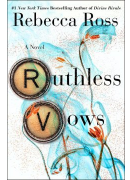Describe thoroughly the contents of the image.

The image showcases the book cover of "Ruthless Vows," a novel by Rebecca Ross, who is recognized as a New York Times bestselling author. The cover features an artistic design with a blend of soft blue hues and delicate floral elements that convey a sense of elegance and intrigue. Prominently displayed are two circular motifs featuring the letters "R" and "V," hinting at the themes of the story. This captivating cover invites readers into a world of narrative depth, suggesting a blend of romance and complexity in the unfolding tale. The title and author's name are clearly presented, making it an appealing sight for potential readers browsing through a collection of books, particularly in a setting focused on offering a curated selection of bestsellers.